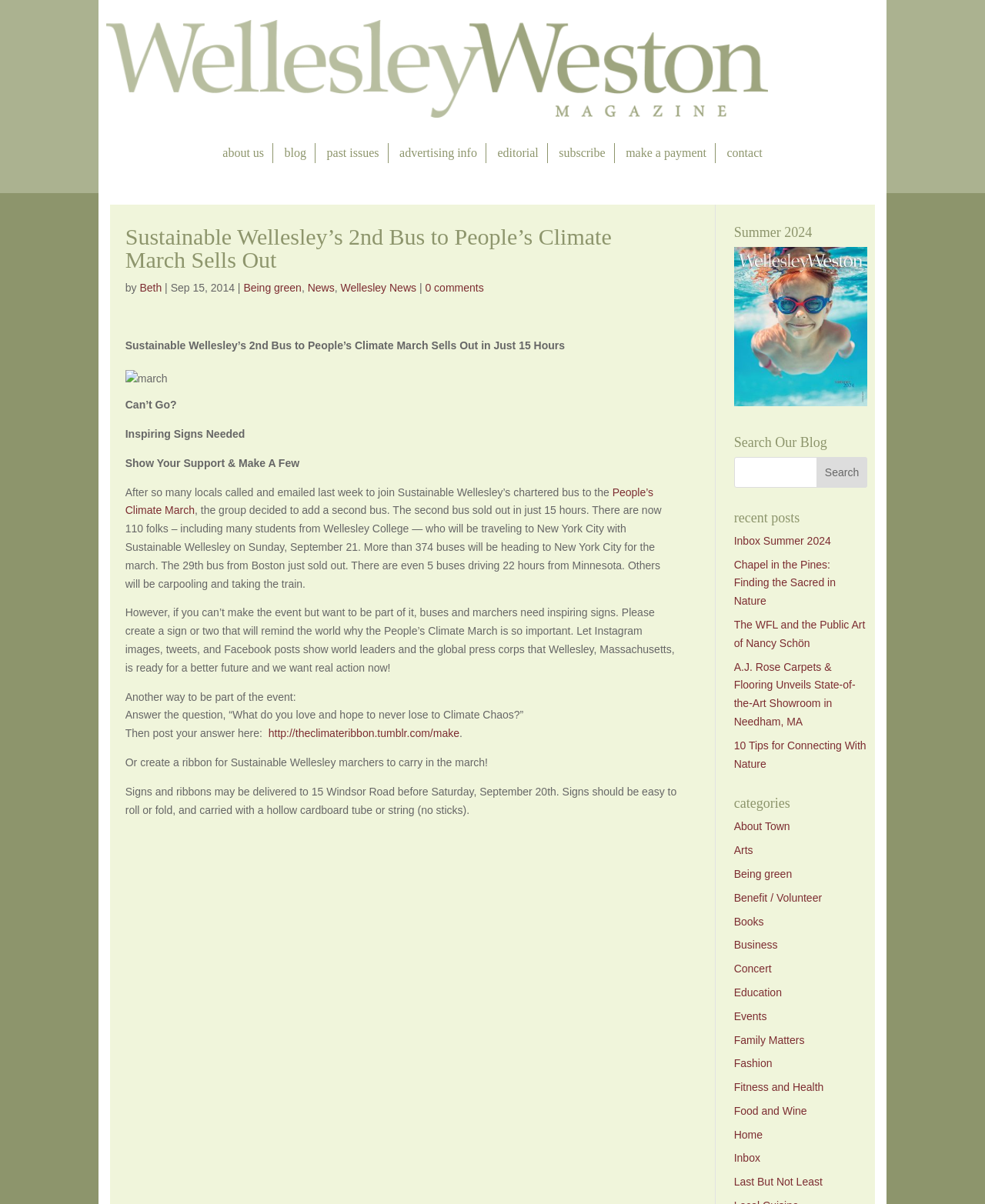Locate the bounding box coordinates of the clickable region necessary to complete the following instruction: "Visit the People’s Climate March page". Provide the coordinates in the format of four float numbers between 0 and 1, i.e., [left, top, right, bottom].

[0.127, 0.384, 0.663, 0.41]